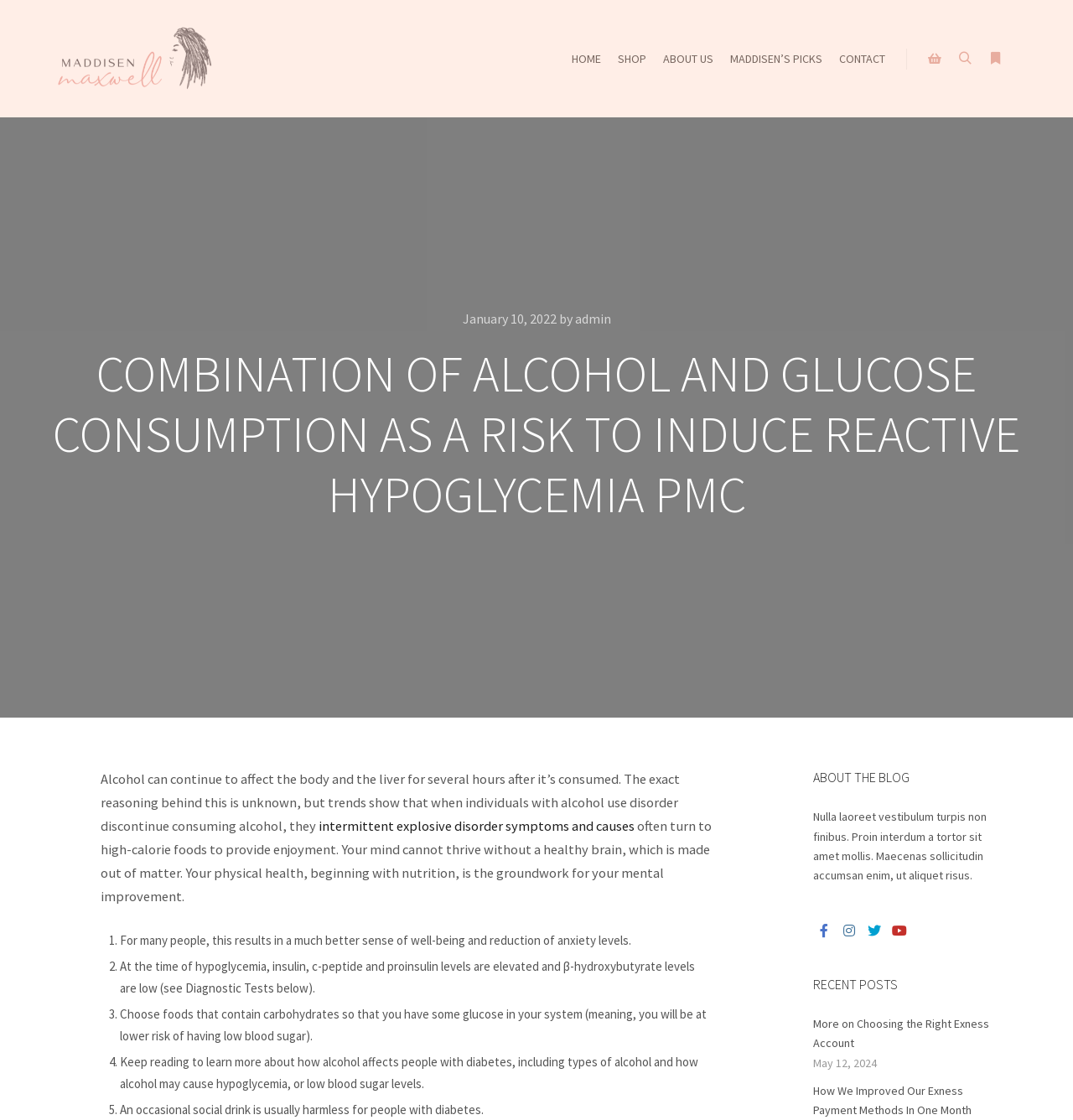Locate the bounding box coordinates of the UI element described by: "More info". Provide the coordinates as four float numbers between 0 and 1, formatted as [left, top, right, bottom].

[0.913, 0.043, 0.941, 0.062]